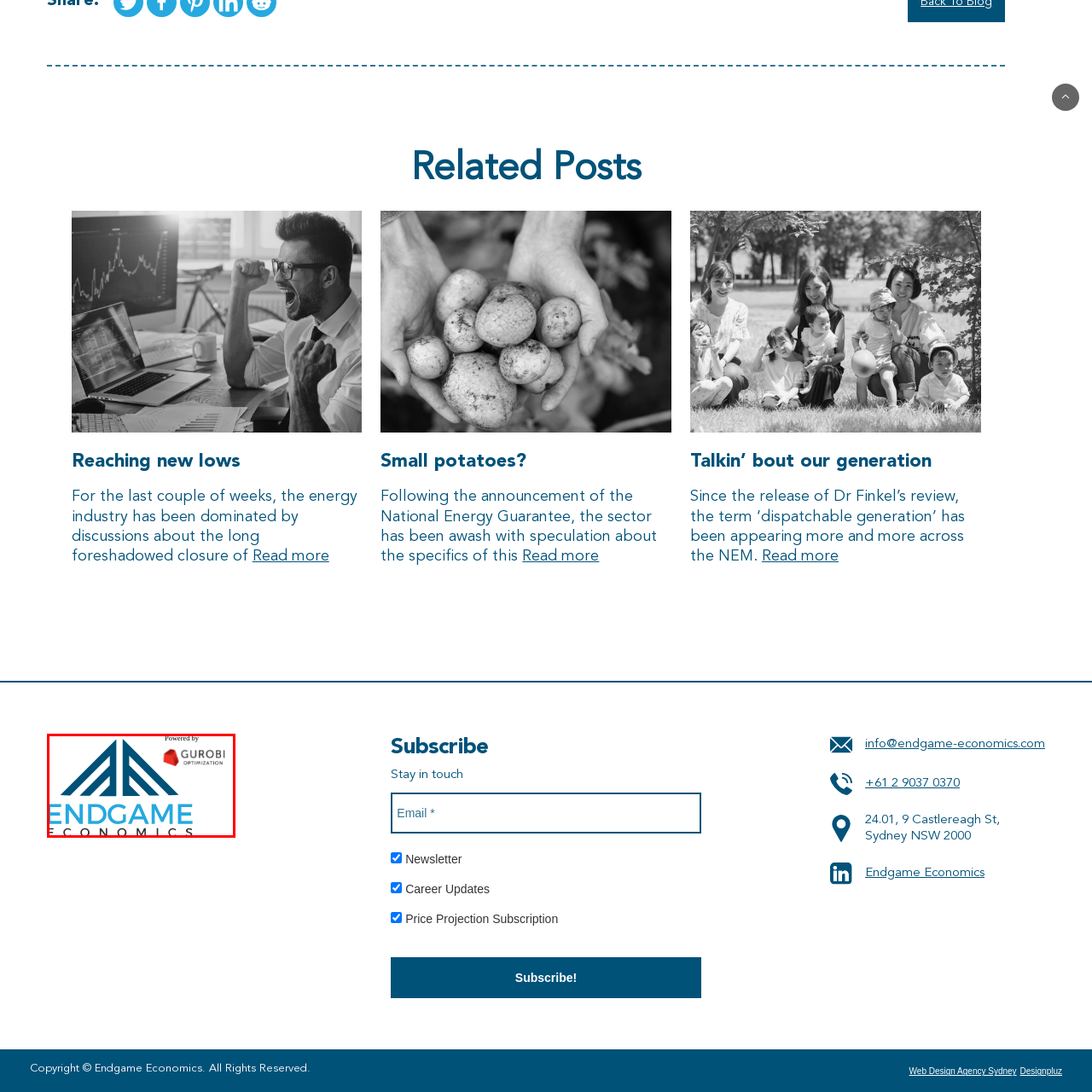Create an extensive description for the image inside the red frame.

The image features the logo of "Endgame Economics," prominently displayed with a bold, stylized font. The logo is characterized by ascending triangular shapes that suggest growth and stability, reflecting the company's focus on economic analysis. Below the logo, the word "ECONOMICS" is presented in a refined, understated manner, emphasizing professionalism. Accompanying the logo is the phrase "Powered by Gurobi Optimization," indicating a collaboration with Gurobi, a leading provider of optimization software. This partnership highlights Endgame Economics' commitment to leveraging advanced analytical tools in their economic insights and offerings. The overall design conveys a sense of modernity and reliability in the field of economic consultancy.